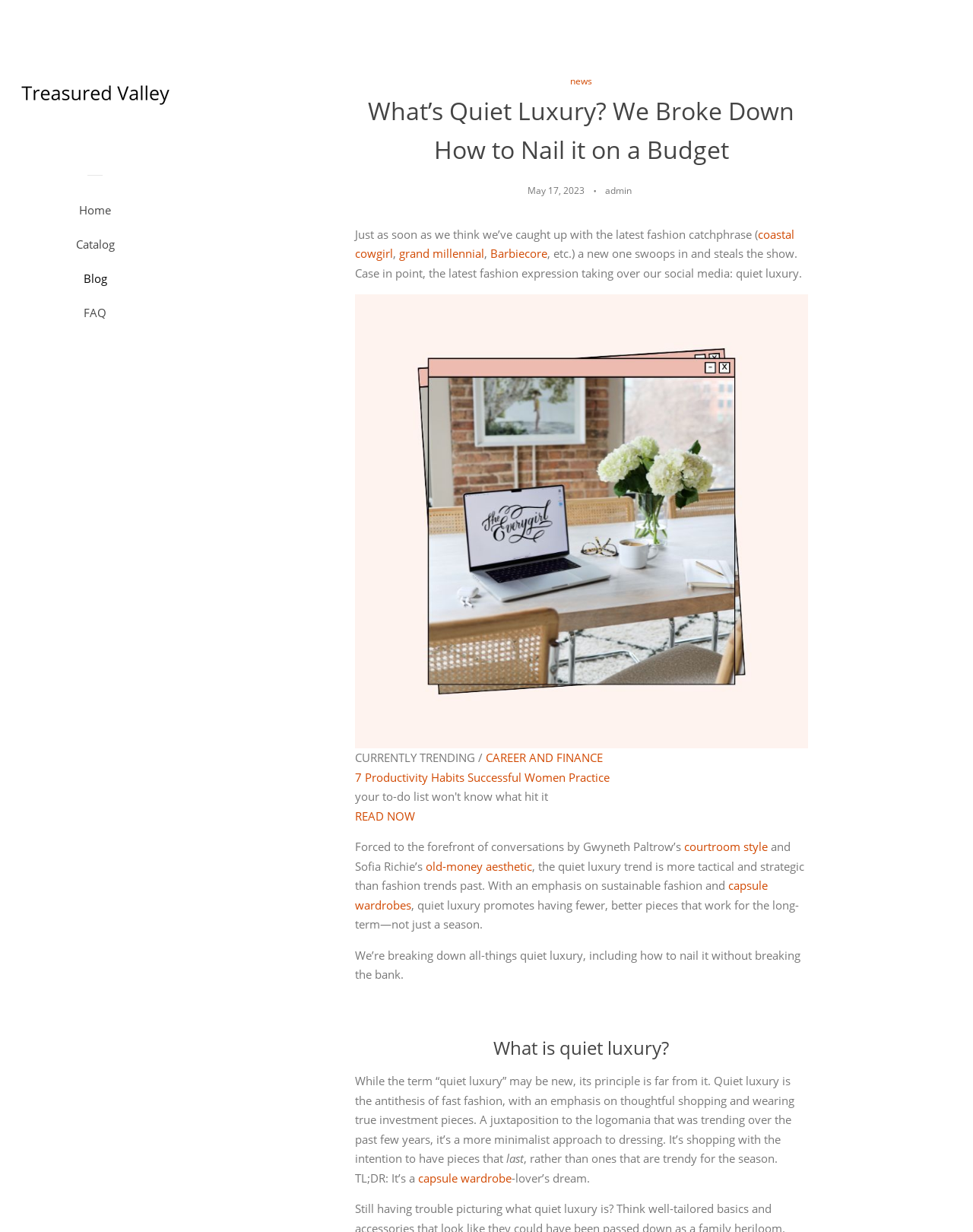Locate the heading on the webpage and return its text.

What’s Quiet Luxury? We Broke Down How to Nail it on a Budget